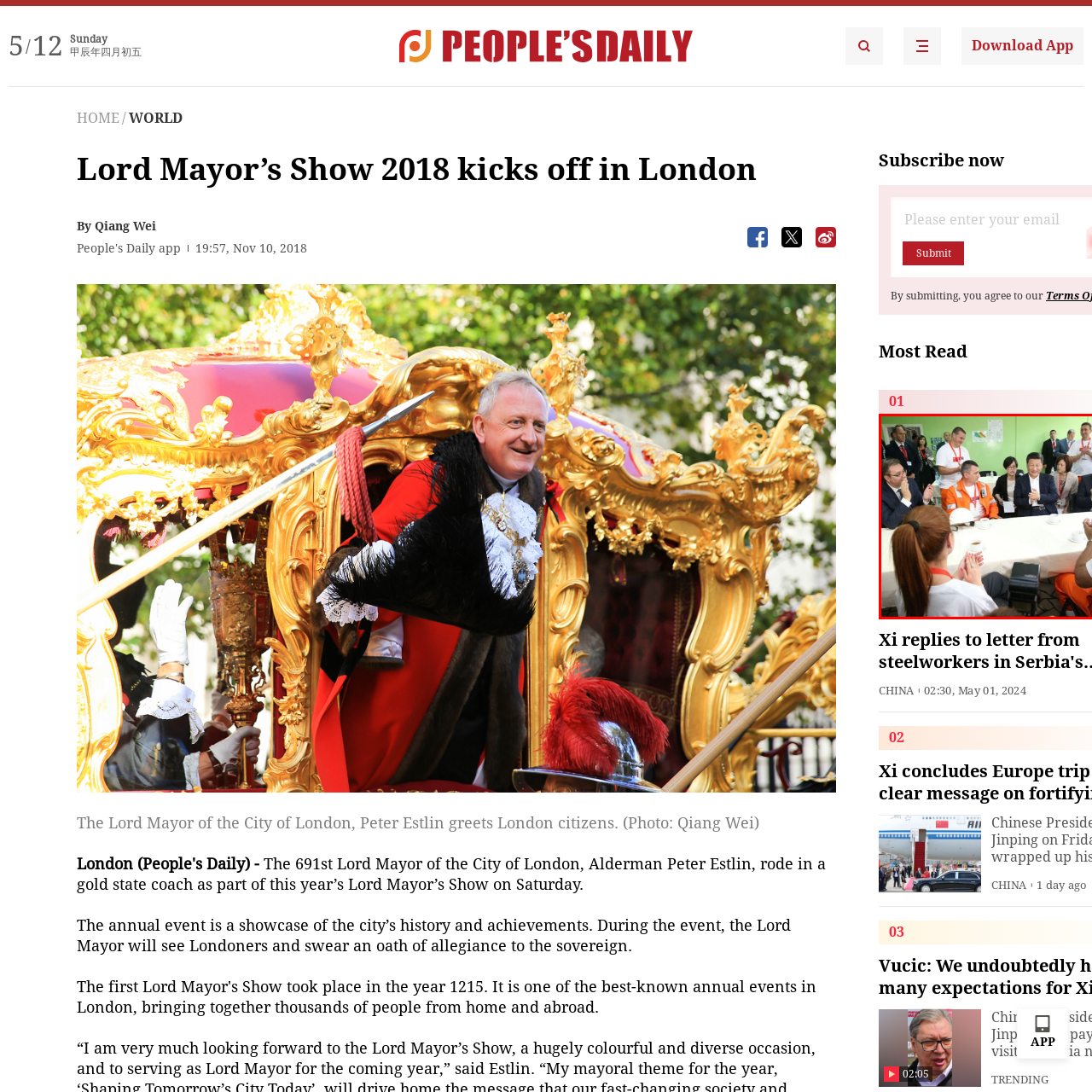Inspect the part framed by the grey rectangle, What is the color of the walls in the meeting room? 
Reply with a single word or phrase.

Green